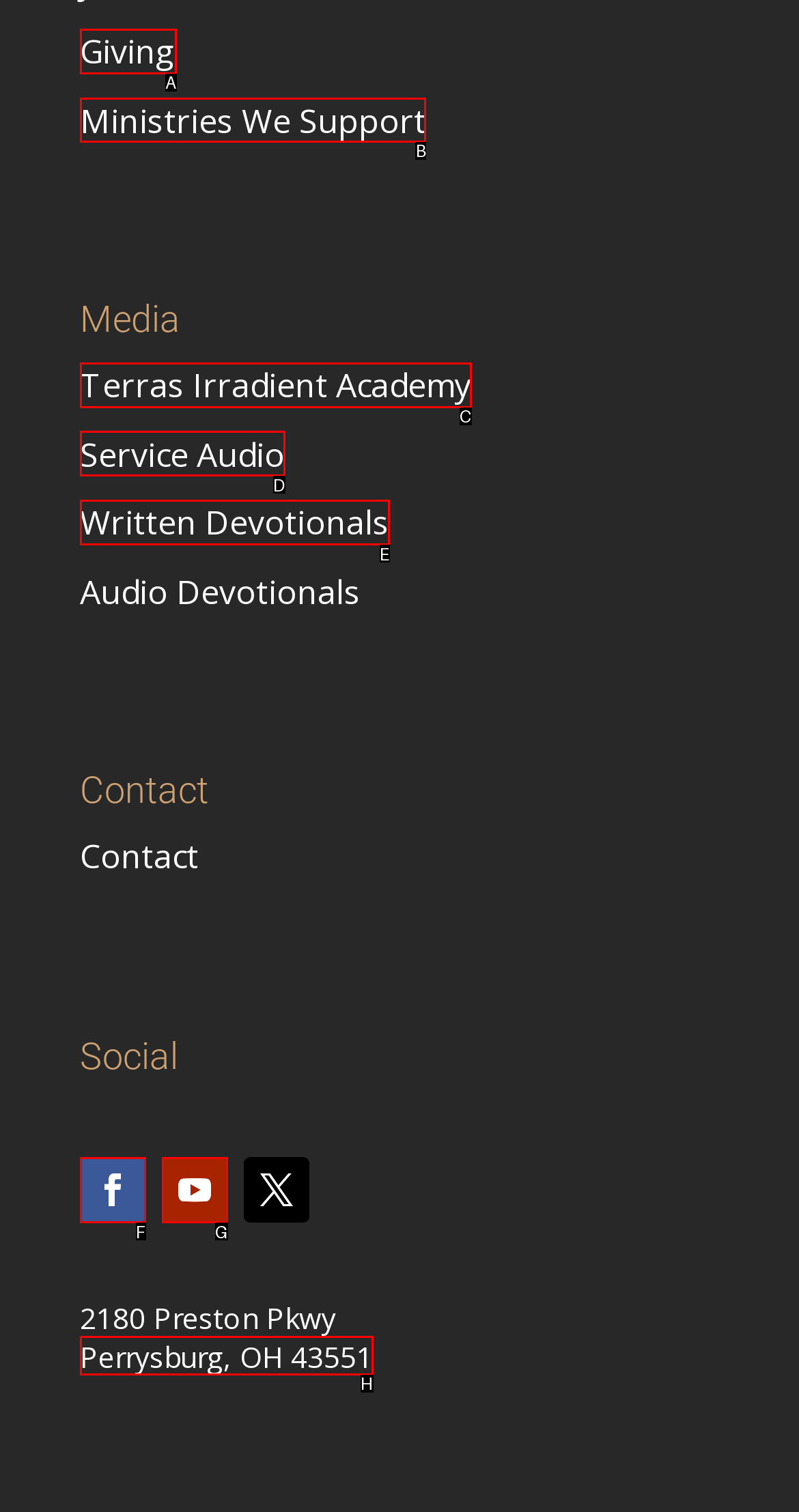Choose the UI element you need to click to carry out the task: Visit Ministries We Support.
Respond with the corresponding option's letter.

B